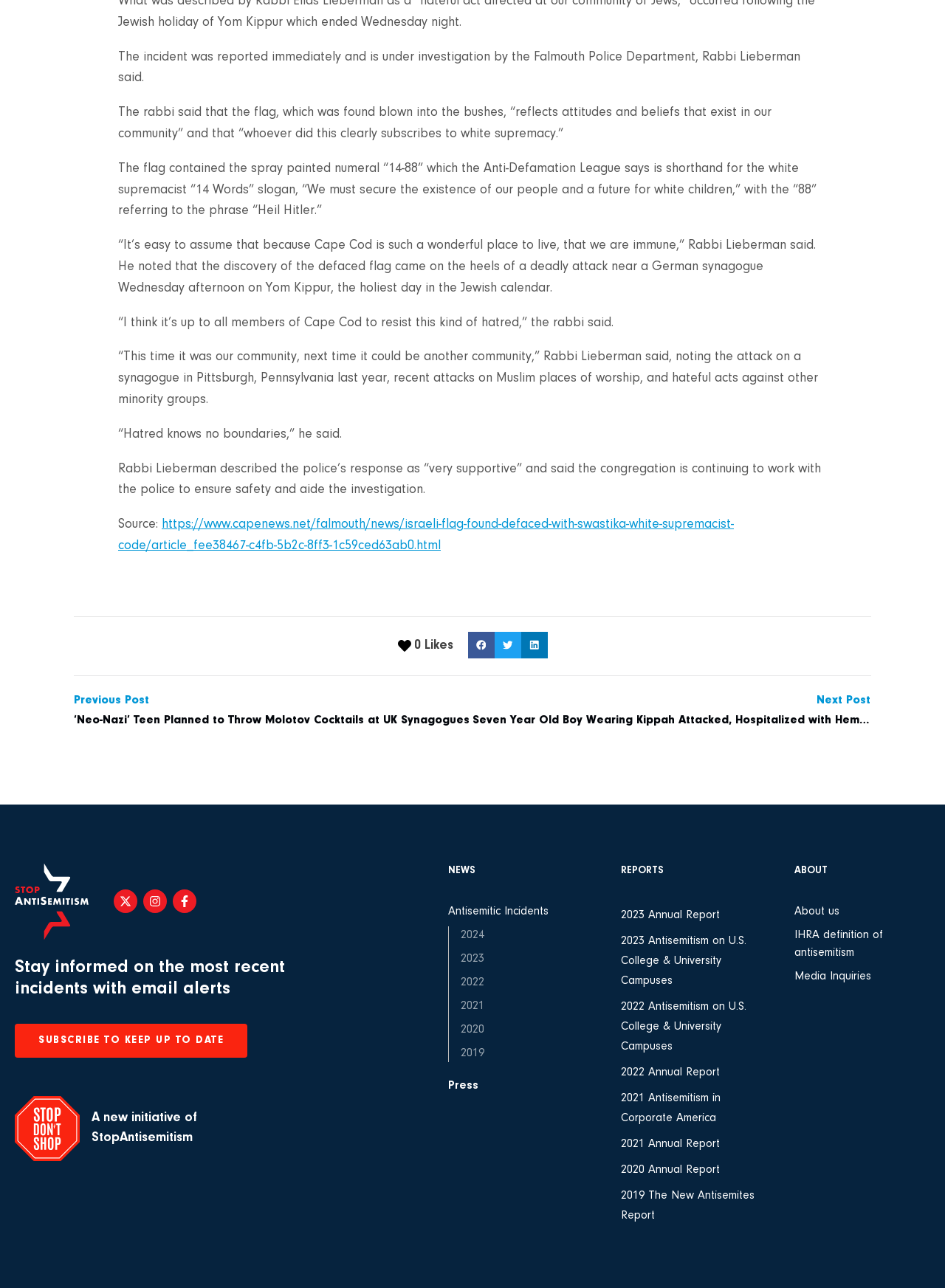What social media platforms can users share content on?
Give a single word or phrase as your answer by examining the image.

Facebook, Twitter, LinkedIn